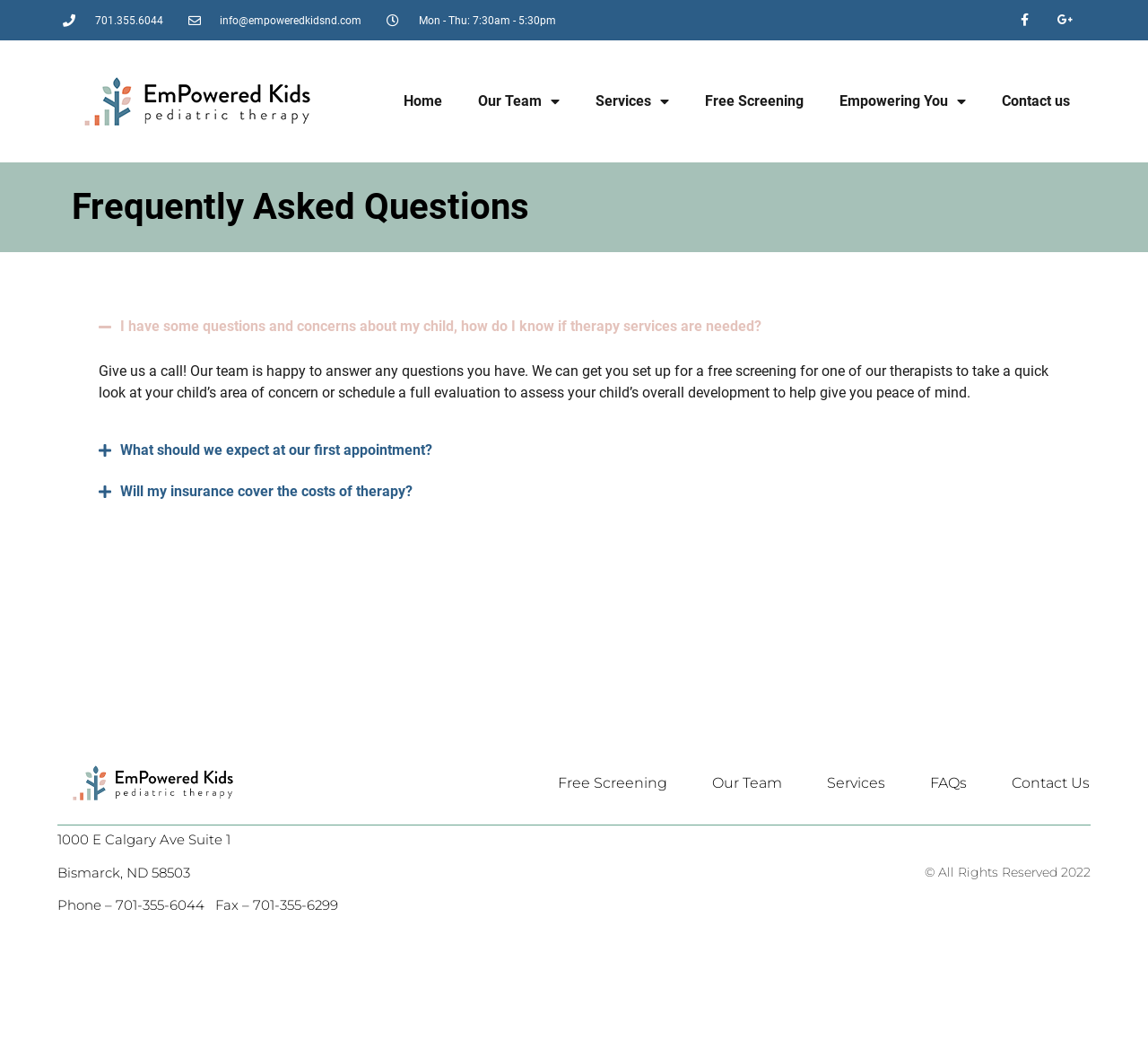Find the bounding box coordinates of the clickable element required to execute the following instruction: "Click on the Free Screening link". Provide the coordinates as four float numbers between 0 and 1, i.e., [left, top, right, bottom].

[0.598, 0.077, 0.716, 0.116]